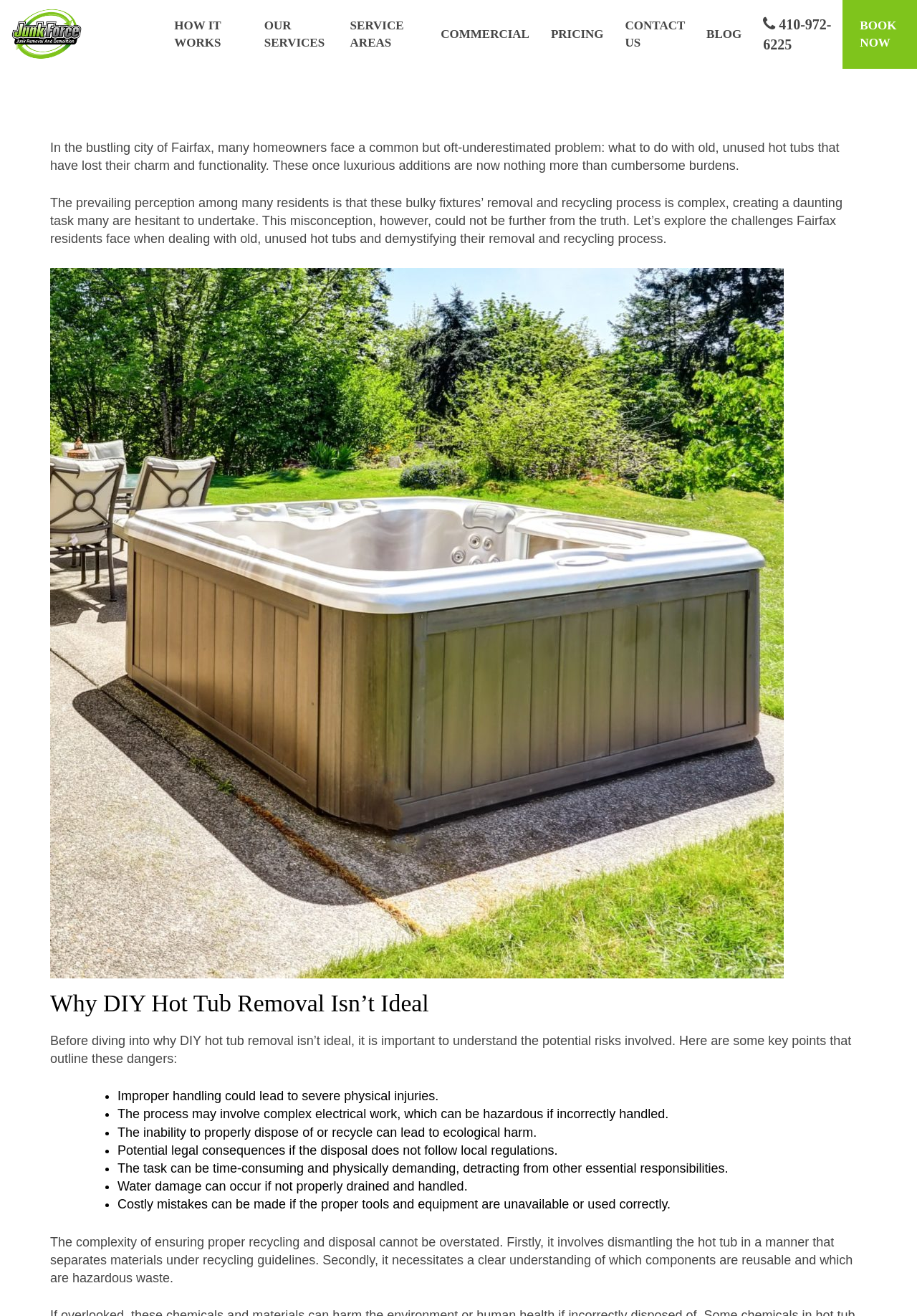Locate the bounding box coordinates of the element to click to perform the following action: 'Click the 'BOOK NOW' button'. The coordinates should be given as four float values between 0 and 1, in the form of [left, top, right, bottom].

[0.919, 0.0, 1.0, 0.052]